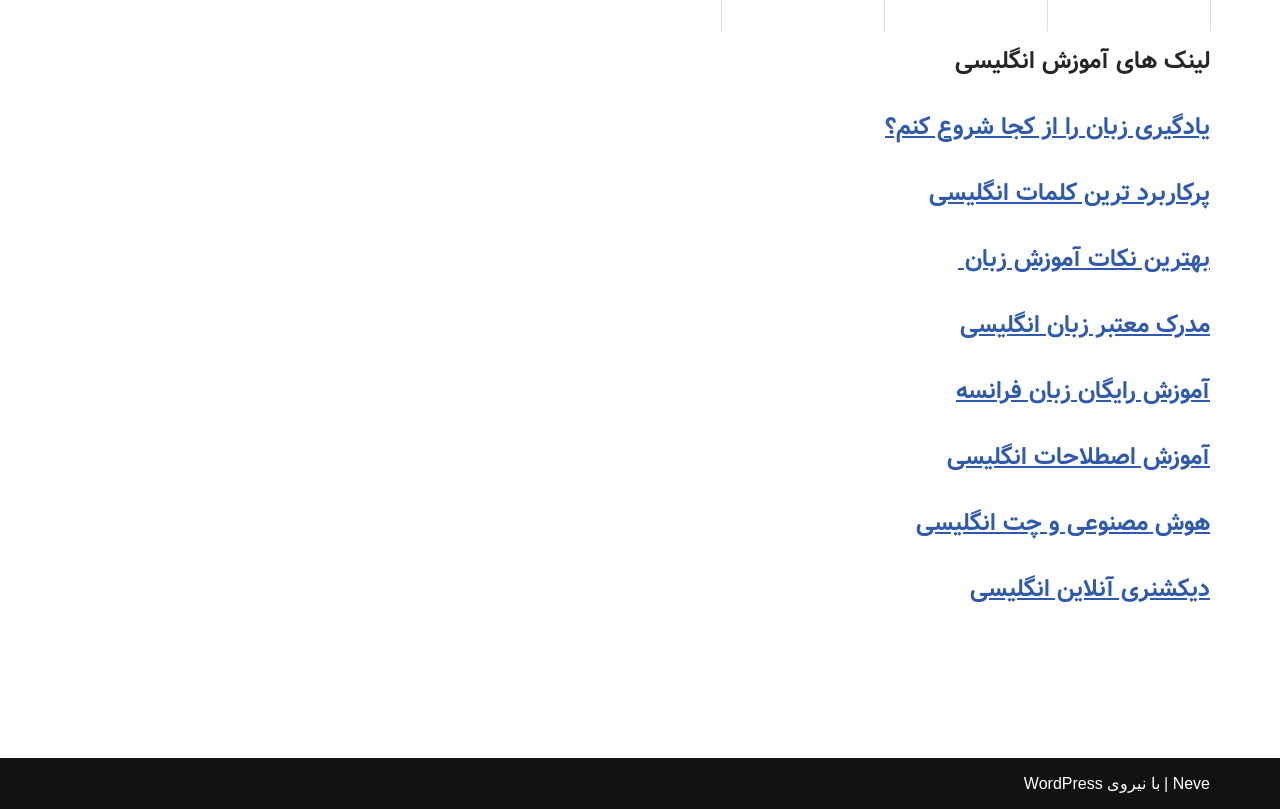How many links are under the heading 'یادگیری زبان را از کجا شروع کنم؟'
Give a single word or phrase as your answer by examining the image.

1